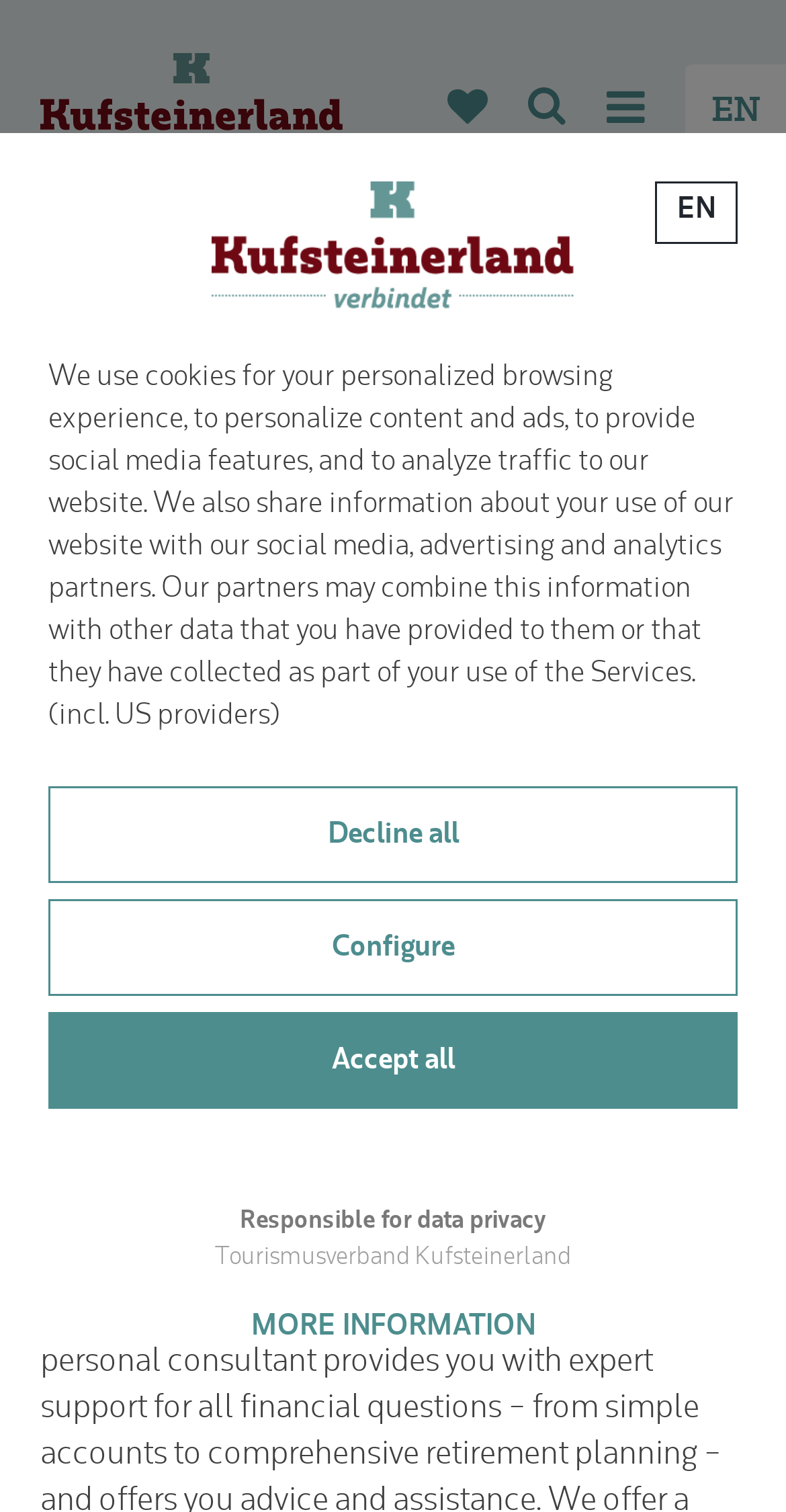Identify the bounding box of the UI element described as follows: "02 4925 1080". Provide the coordinates as four float numbers in the range of 0 to 1 [left, top, right, bottom].

None